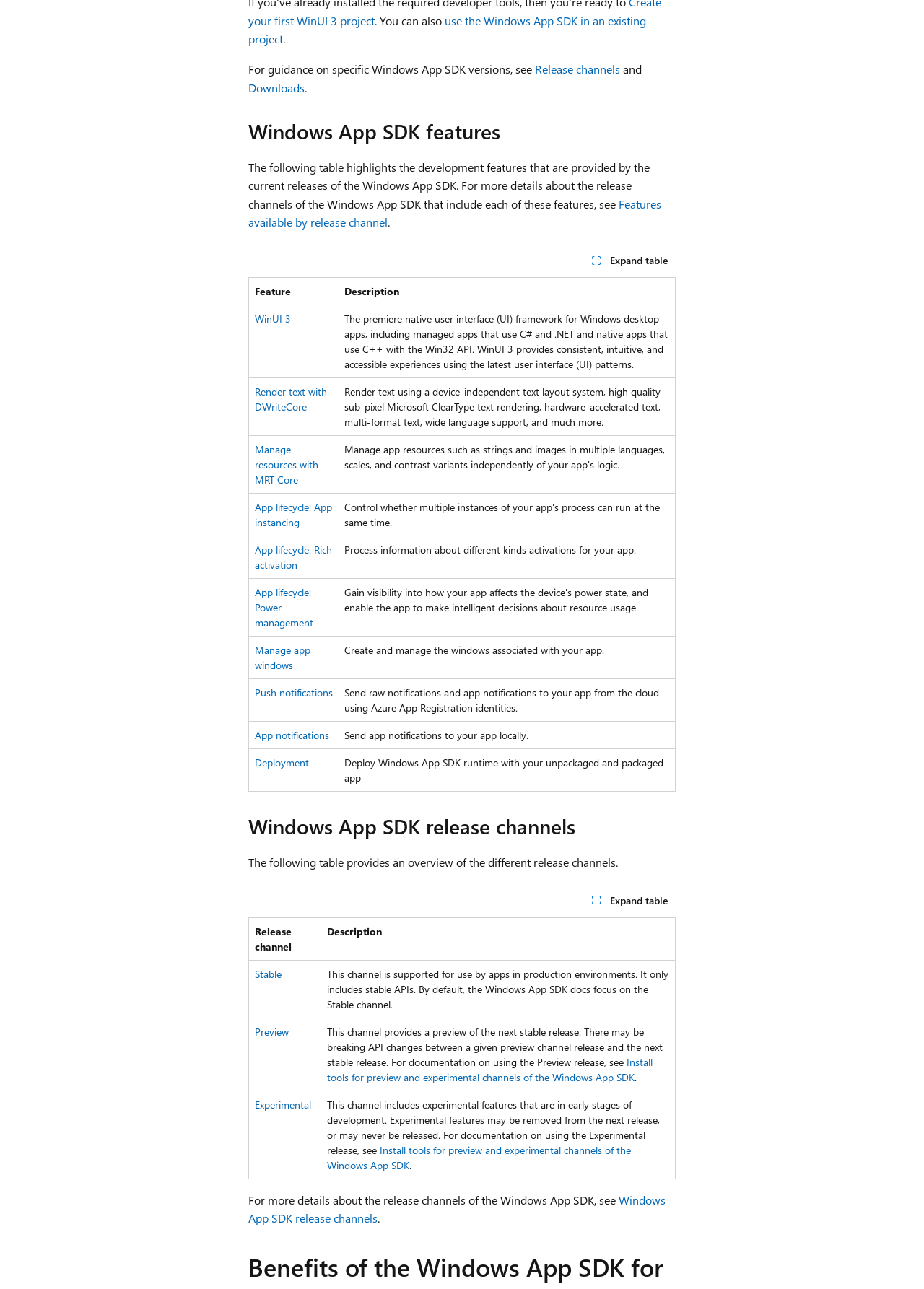Please find the bounding box coordinates for the clickable element needed to perform this instruction: "see Release channels".

[0.579, 0.048, 0.671, 0.059]